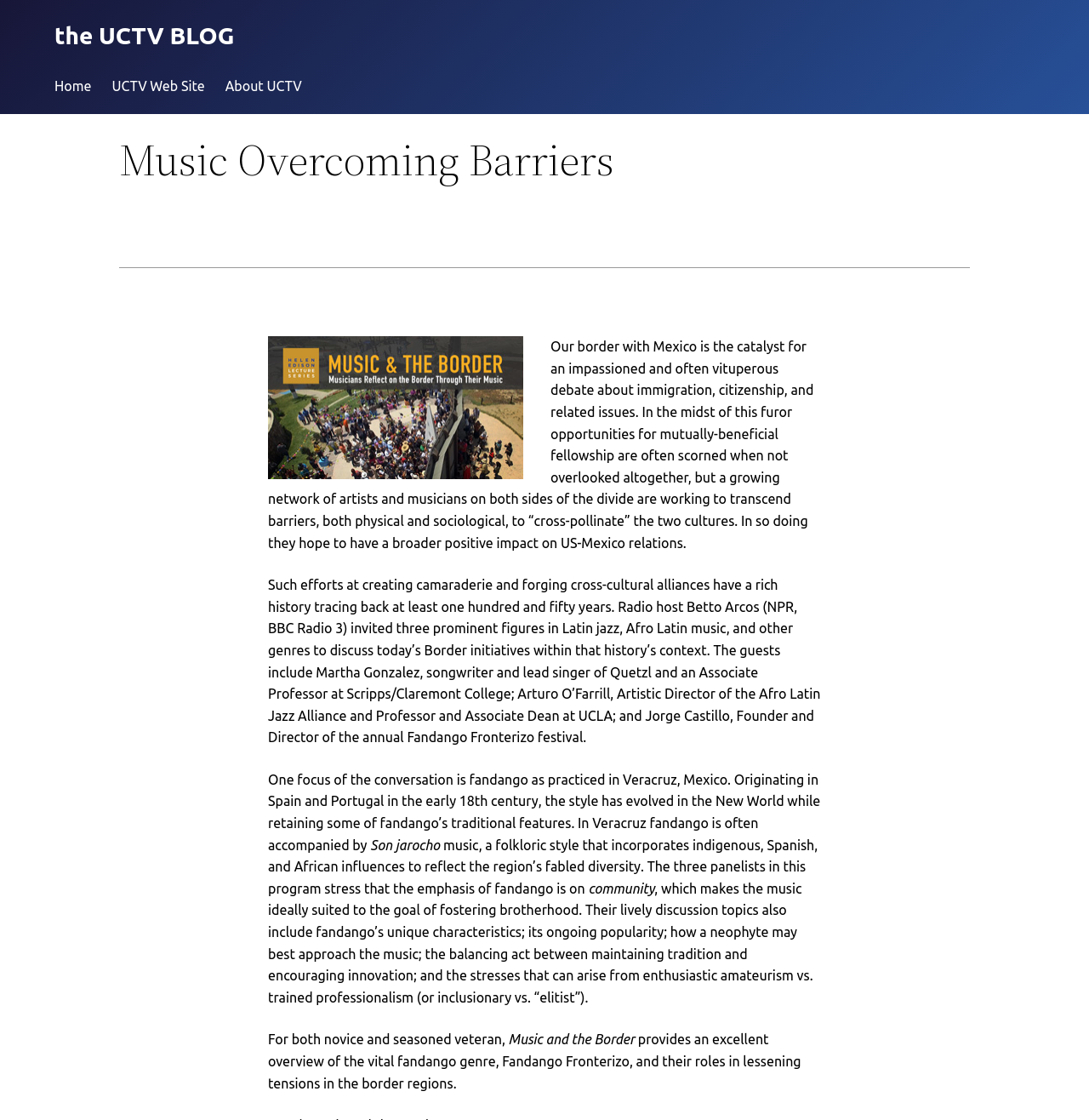Answer this question in one word or a short phrase: What is the main topic of this blog post?

Music and the Border